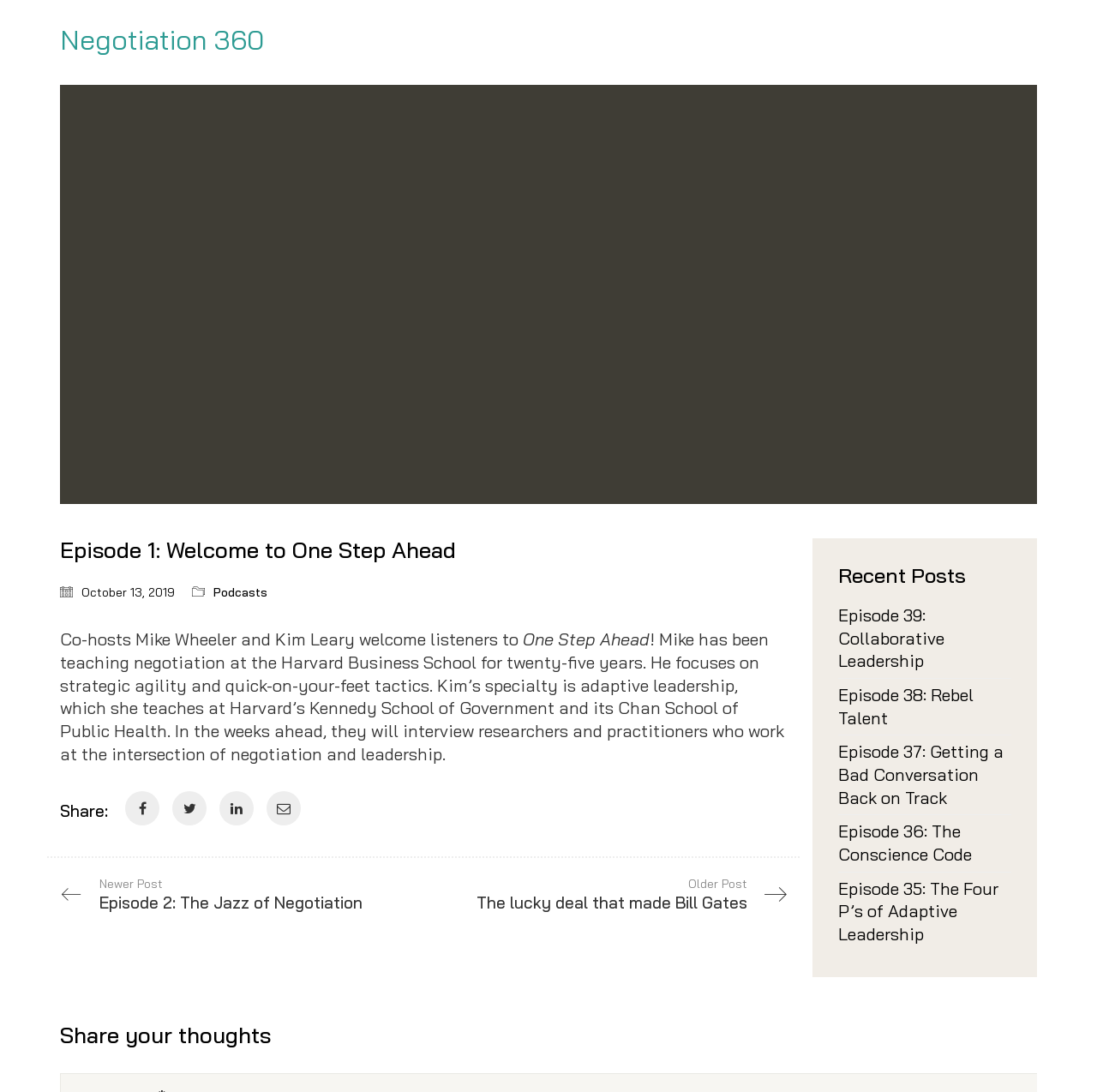Describe the entire webpage, focusing on both content and design.

This webpage is about the podcast "One Step Ahead" and its first episode, "Welcome to One Step Ahead – Negotiation 360". At the top, there is a link to "Negotiation 360" and a long link that spans almost the entire width of the page. Below these links, there is an article section that takes up most of the page. 

In the article section, there is a header that reads "Episode 1: Welcome to One Step Ahead". Below the header, there is a date "October 13, 2019" and a link to "Podcasts". The main content of the article is a paragraph that introduces the co-hosts Mike Wheeler and Kim Leary, and describes their backgrounds and specialties in negotiation and leadership. 

Below the main content, there are social media links to share the episode, including Facebook, Twitter, LinkedIn, and Email. There are also links to navigate to newer and older posts, with the newer post being "Episode 2: The Jazz of Negotiation" and the older post being "The lucky deal that made Bill Gates". 

On the right side of the page, there is a complementary section that lists recent posts, including episodes 39 to 35 of the podcast. At the very bottom of the page, there is a heading that reads "Share your thoughts".